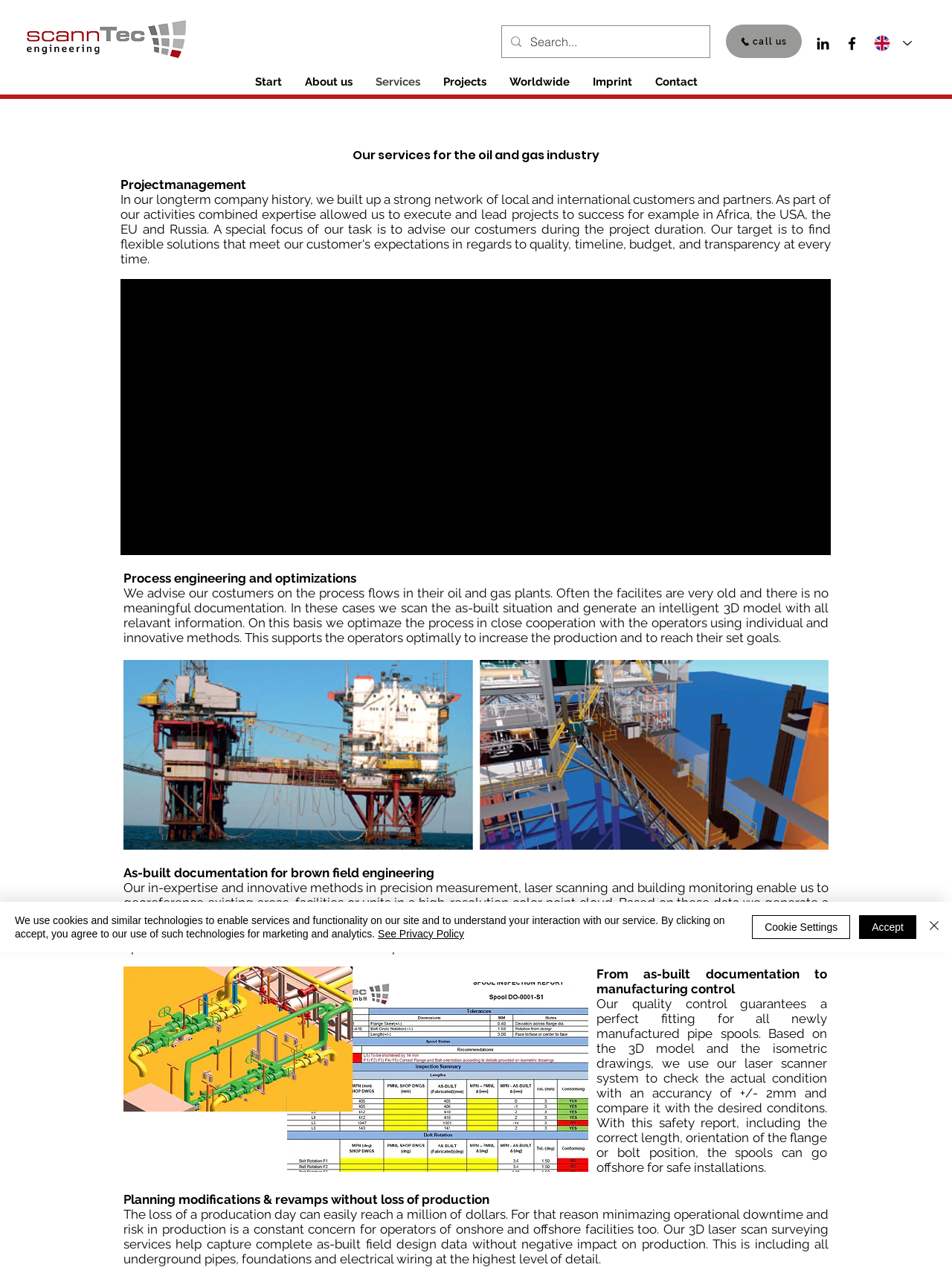Describe all the significant parts and information present on the webpage.

The webpage is about scannTec engineering, an oil and gas industry service provider. At the top left, there is a logo of scannTec engineering, accompanied by a search bar with a magnifying glass icon. To the right of the search bar, there are links to call the company and a social bar with LinkedIn and Facebook icons. A language selector dropdown menu is located at the top right corner.

Below the top section, there is a navigation menu with links to different sections of the website, including "Start", "About us", "Services", "Projects", "Worldwide", "Imprint", and "Contact".

The main content of the webpage is divided into sections, each describing a service provided by scannTec engineering. The first section is about project management, with a brief description of the service and an image. The second section is about process engineering and optimizations, with a longer description of the service and how it helps oil and gas plant operators increase production. There is also an image in this section.

The third section is about as-built documentation for brown field engineering, with a brief description of the service. The fourth section is about transitioning from as-built documentation to manufacturing control, with a detailed description of the quality control process and how it ensures perfect fitting for newly manufactured pipe spools. There are three images in this section.

The fifth section is about planning modifications and revamps without loss of production, with a detailed description of how scannTec engineering's 3D laser scan surveying services help minimize operational downtime and risk in production.

At the bottom of the webpage, there is a cookie policy alert with links to see the privacy policy and buttons to accept, customize cookie settings, or close the alert.